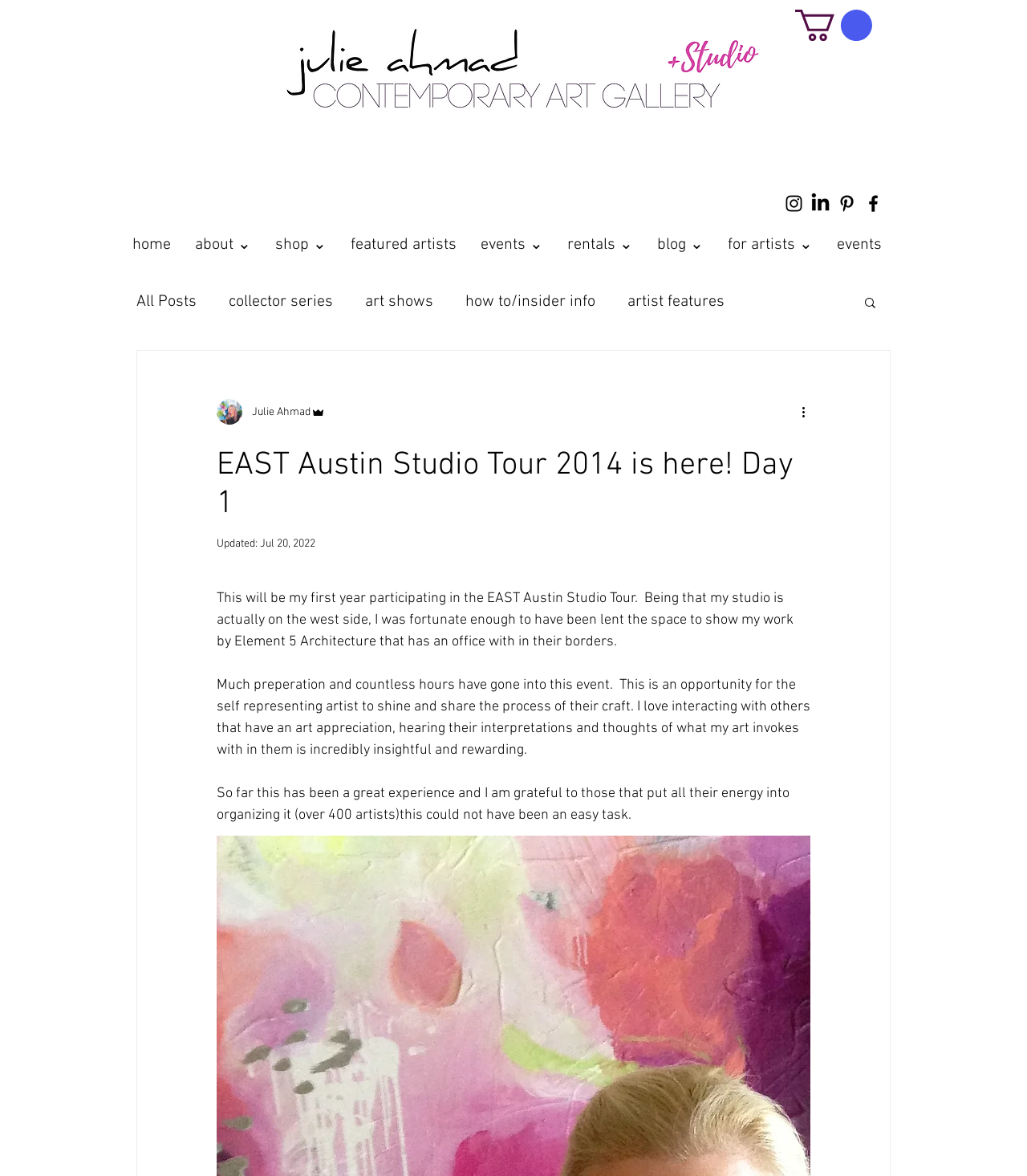Please identify the coordinates of the bounding box for the clickable region that will accomplish this instruction: "Click the 'More actions' button".

[0.778, 0.342, 0.797, 0.358]